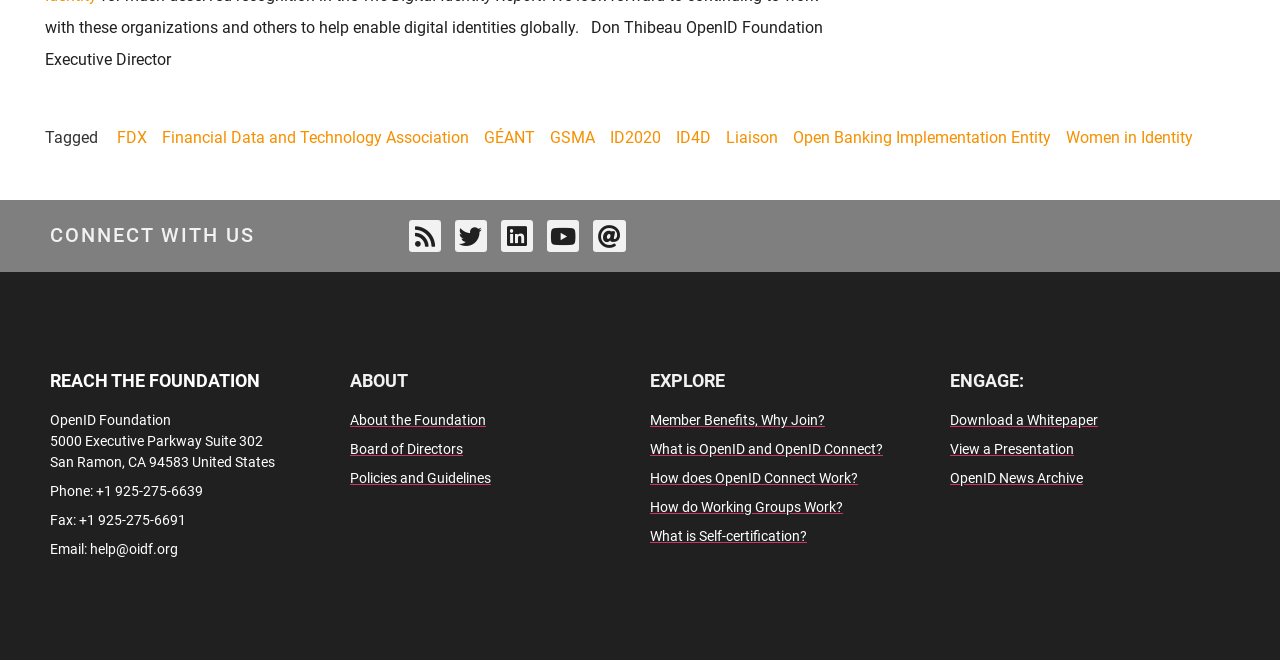What is the purpose of the 'ENGAGE' section?
Based on the image, give a one-word or short phrase answer.

To engage with OpenID